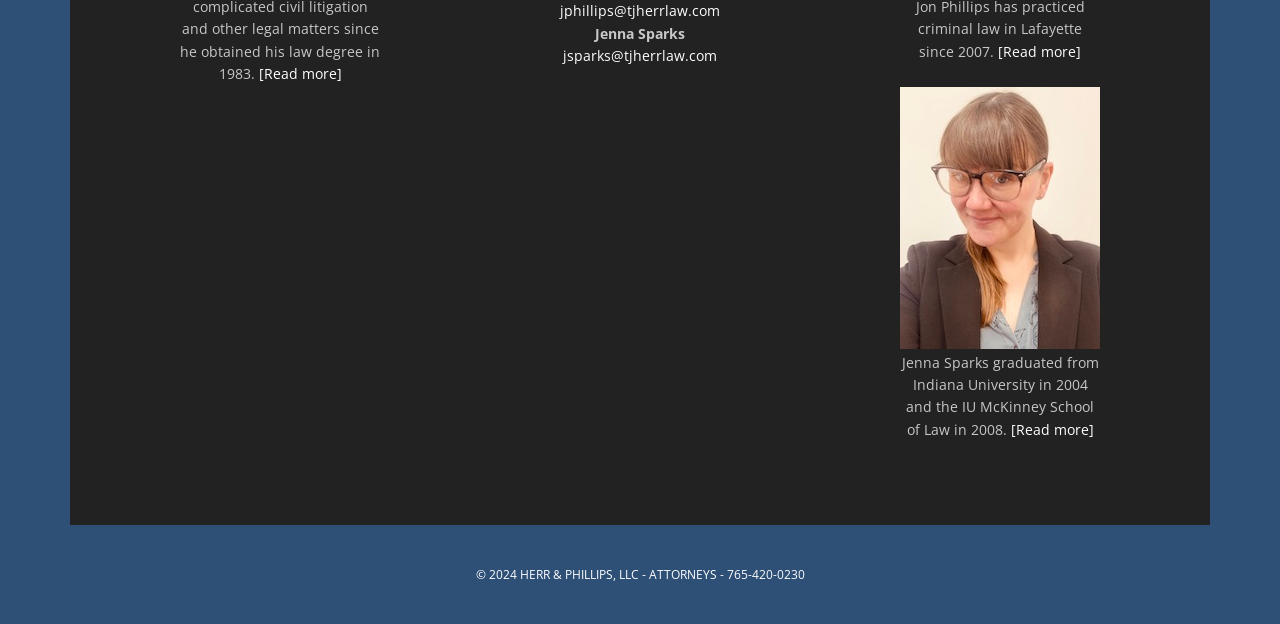Based on the image, provide a detailed response to the question:
What is the email address of Jenna Sparks?

I found the email address associated with Jenna Sparks' name, which is jsparks@tjherrlaw.com.